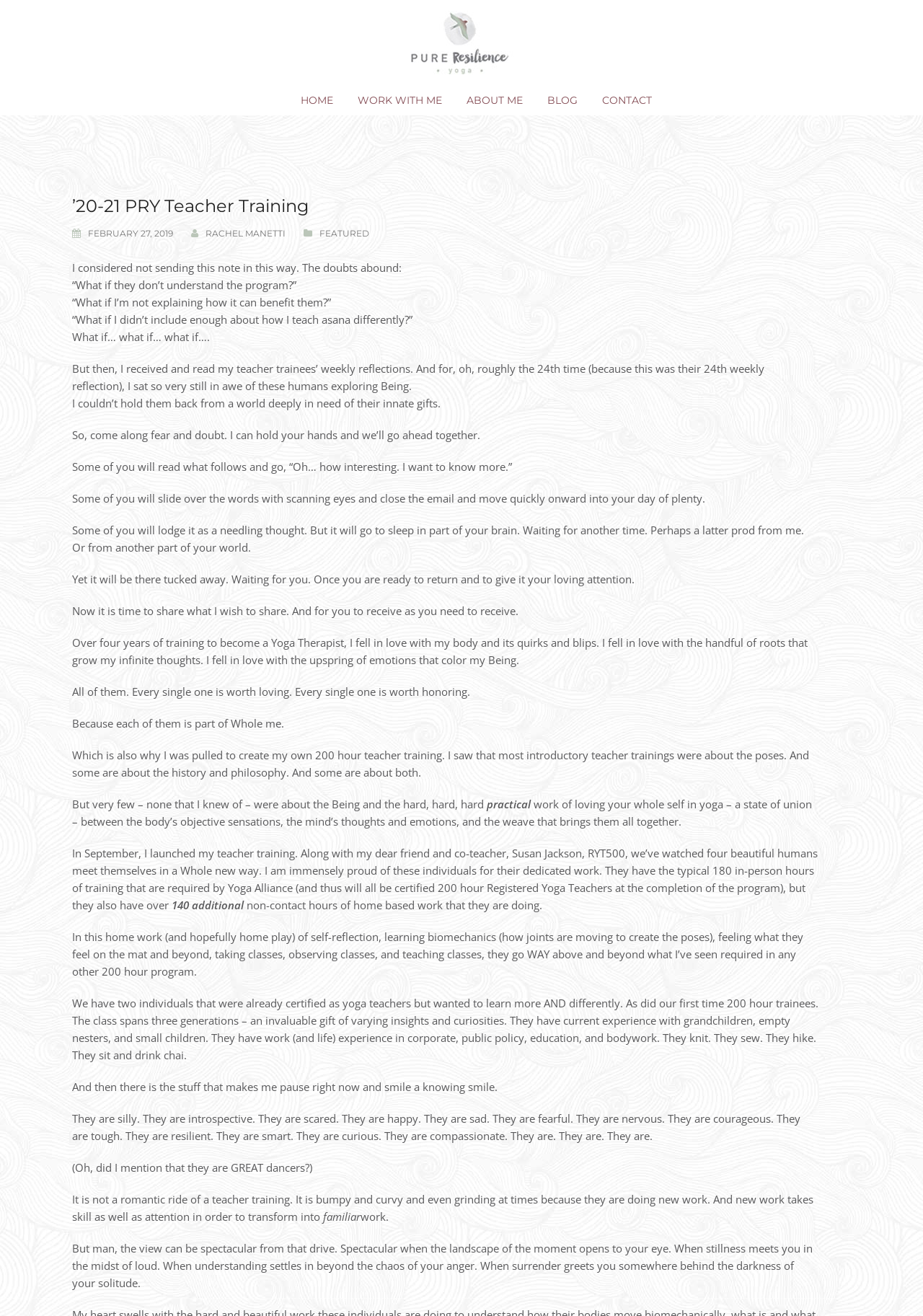Pinpoint the bounding box coordinates for the area that should be clicked to perform the following instruction: "Click on the 'WORK WITH ME' link".

[0.375, 0.065, 0.49, 0.088]